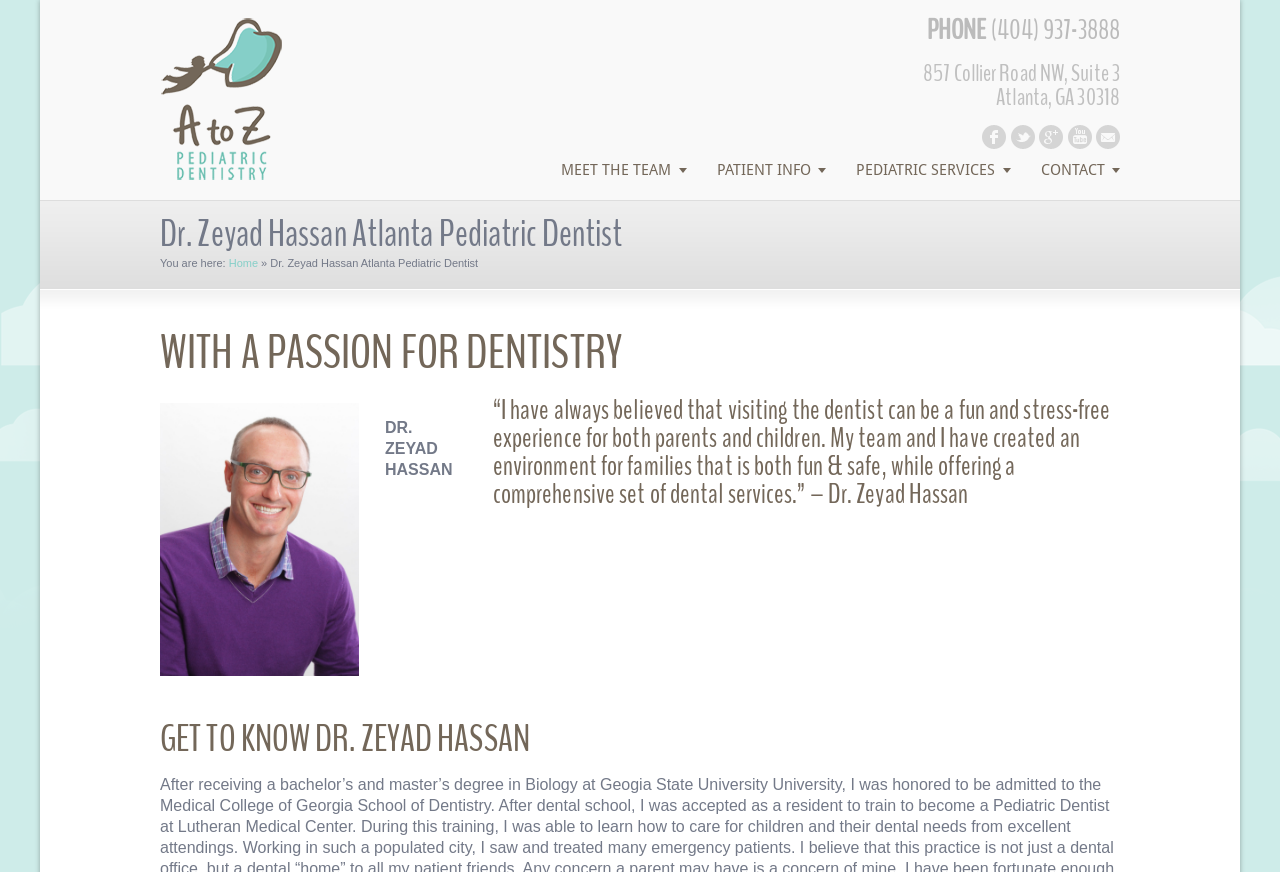What social media platforms does Dr. Zeyad Hassan's office have a presence on?
Could you please answer the question thoroughly and with as much detail as possible?

I found this information by looking at the links at the top of the webpage, which include icons for Facebook, Twitter, Google+, and YouTube.